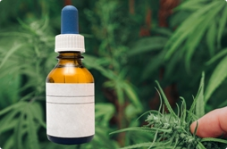What is the bottle designed for?
Refer to the image and give a detailed answer to the query.

The question asks about the purpose of the bottle's design. According to the caption, the bottle features a blank label, suggesting that it is designed for customizable branding, perfect for private label products.